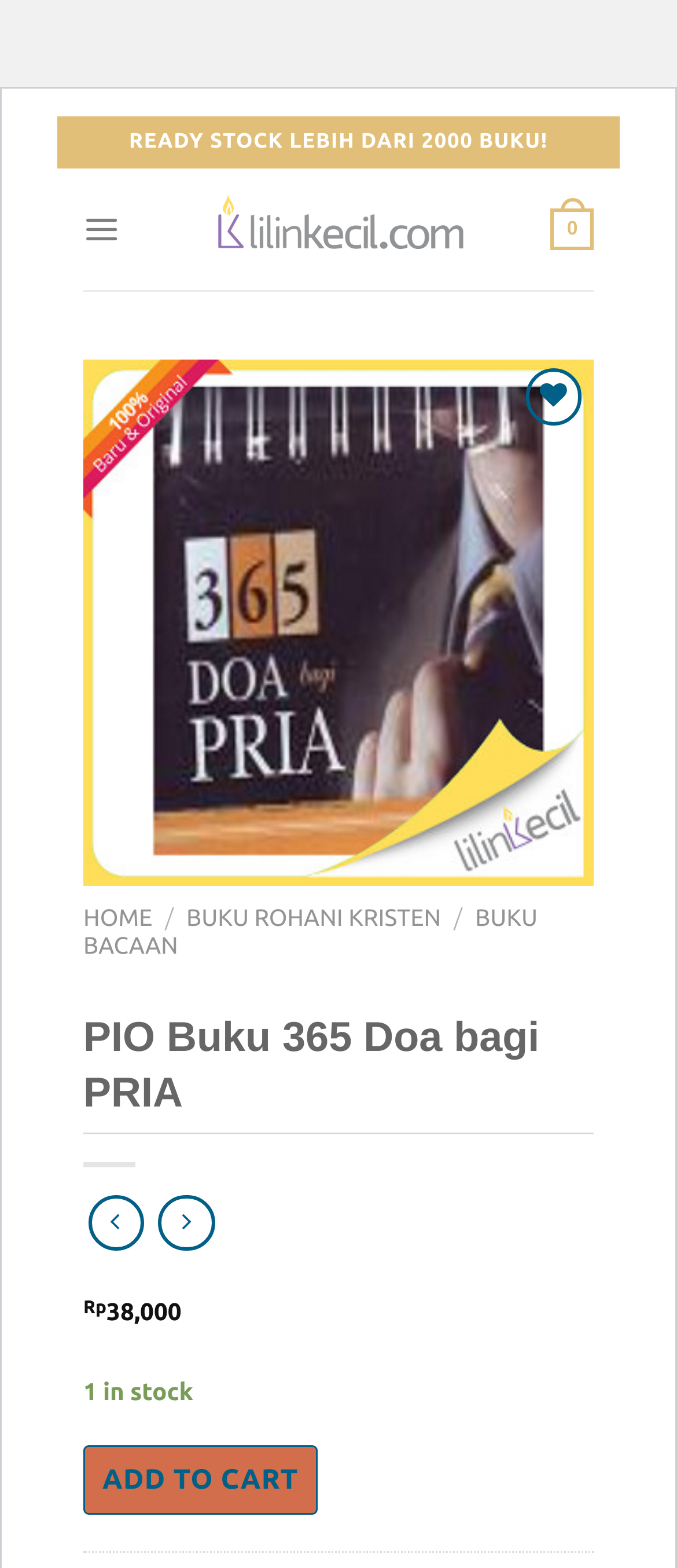Please find the bounding box coordinates of the element that must be clicked to perform the given instruction: "Click the 'Wishlist' button". The coordinates should be four float numbers from 0 to 1, i.e., [left, top, right, bottom].

[0.777, 0.235, 0.86, 0.271]